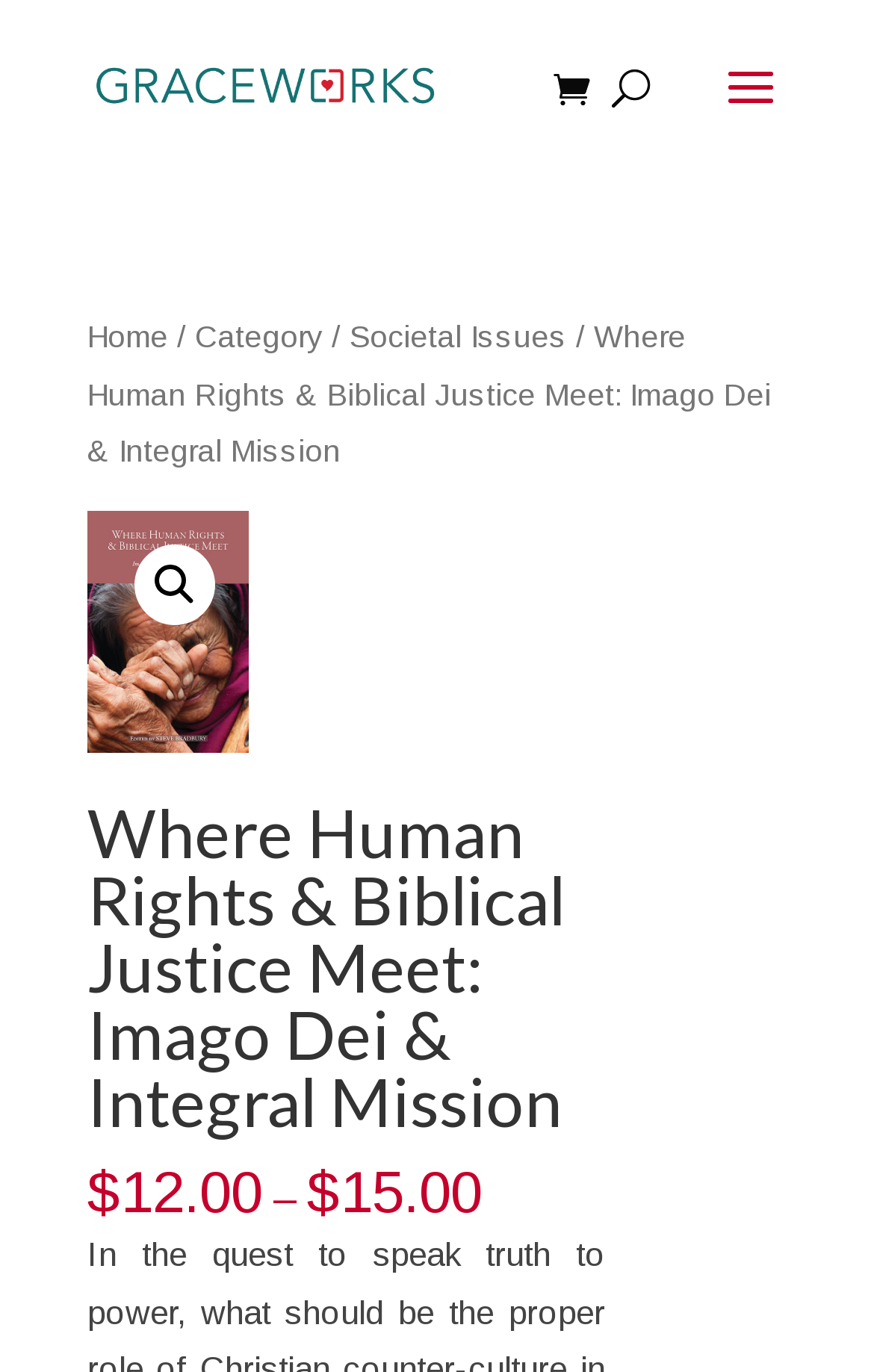Answer the following query with a single word or phrase:
What is the theme of the webpage?

Human Rights and Biblical Justice